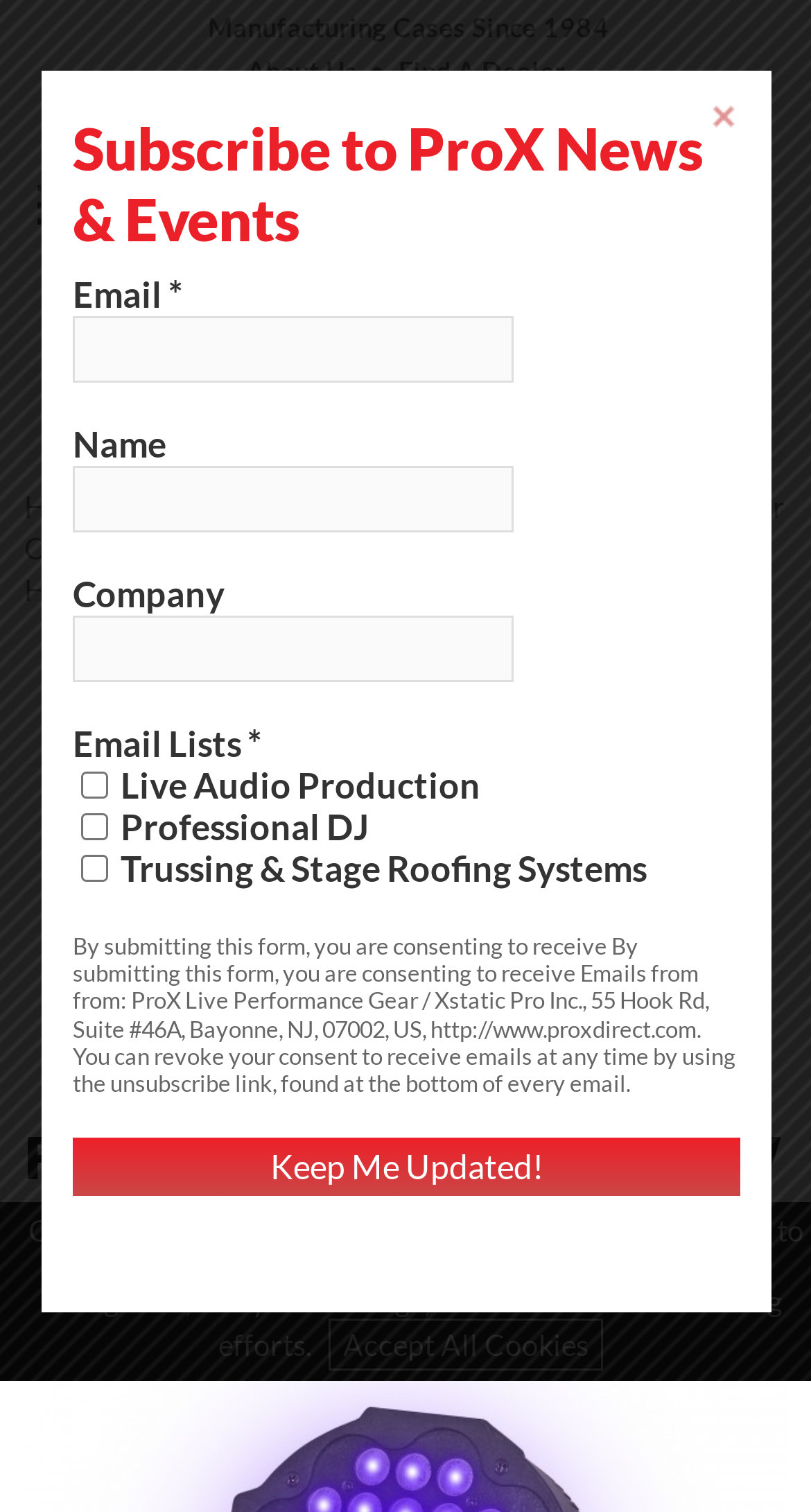What is the company name?
Use the screenshot to answer the question with a single word or phrase.

ProX Live Performance Gear